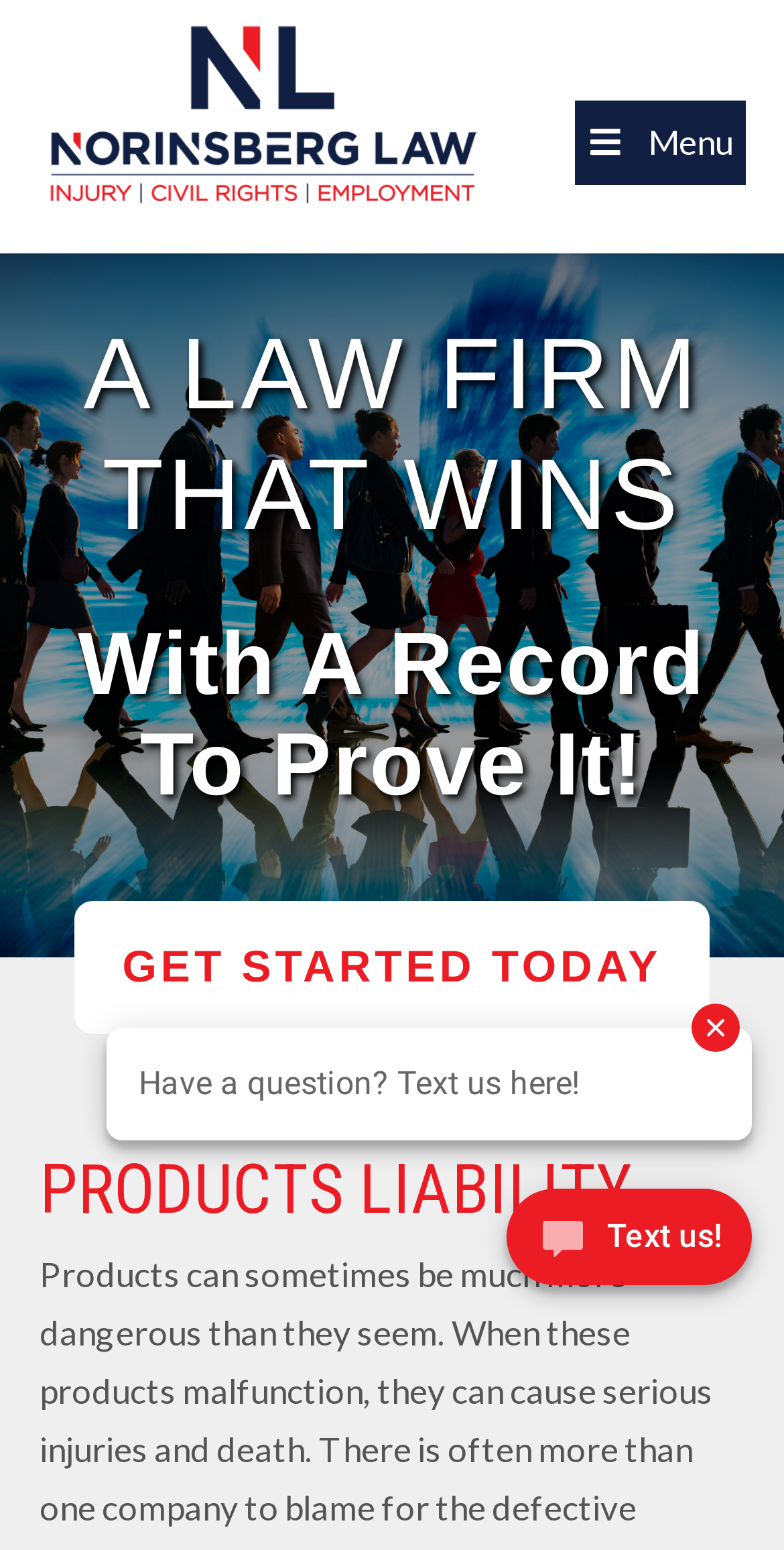Elaborate on the webpage's design and content in a detailed caption.

The webpage is about a law firm, specifically the Law Offices of Jon L. Norinsberg, which specializes in products liability cases. At the top left of the page, there is a link to the law office's name, accompanied by an image with the same name. 

On the top right, there is a toggle menu button and a search bar that spans almost the entire width of the page. Below the search bar, there are three prominent elements: a static text "A LAW FIRM THAT WINS" in a large font, followed by another static text "With A Record To Prove It!" in a slightly smaller font, and a "GET STARTED TODAY" link in a prominent position.

Further down, there is a heading "PRODUCTS LIABILITY" that spans almost the entire width of the page, indicating the law firm's area of expertise. Below this heading, there is an iframe that takes up a significant portion of the page. 

At the bottom right of the page, there is a button that says "Text us!" accompanied by another iframe. The overall layout of the page is organized, with clear headings and concise text that effectively communicates the law firm's message.